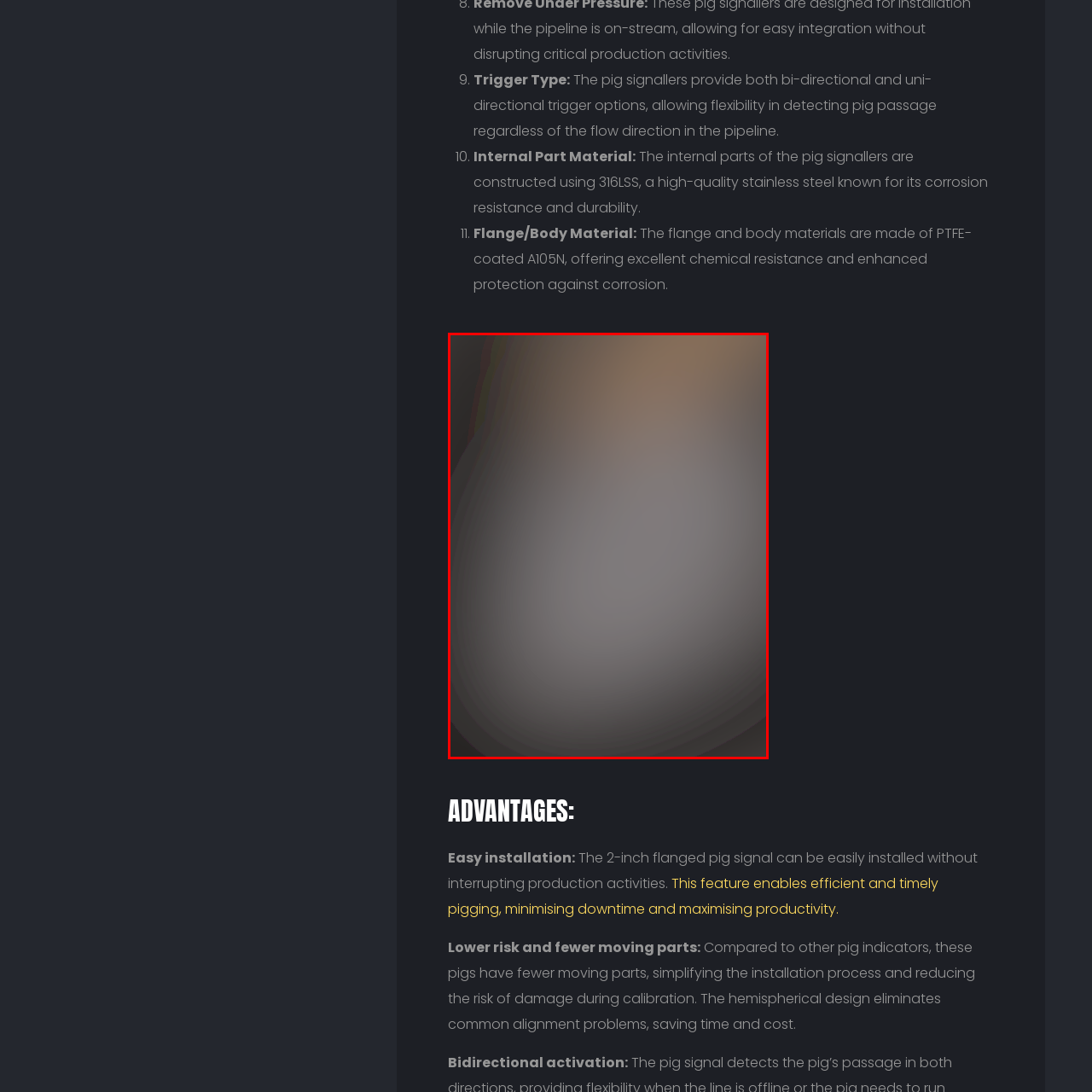What feature does the Pig Signaler Trigger allow for?
Study the image within the red bounding box and provide a detailed response to the question.

The Pig Signaler Trigger allows for both bi-directional and uni-directional detection, ensuring flexibility in monitoring pig flow regardless of the pipeline's direction, making it a versatile component in pipeline systems.